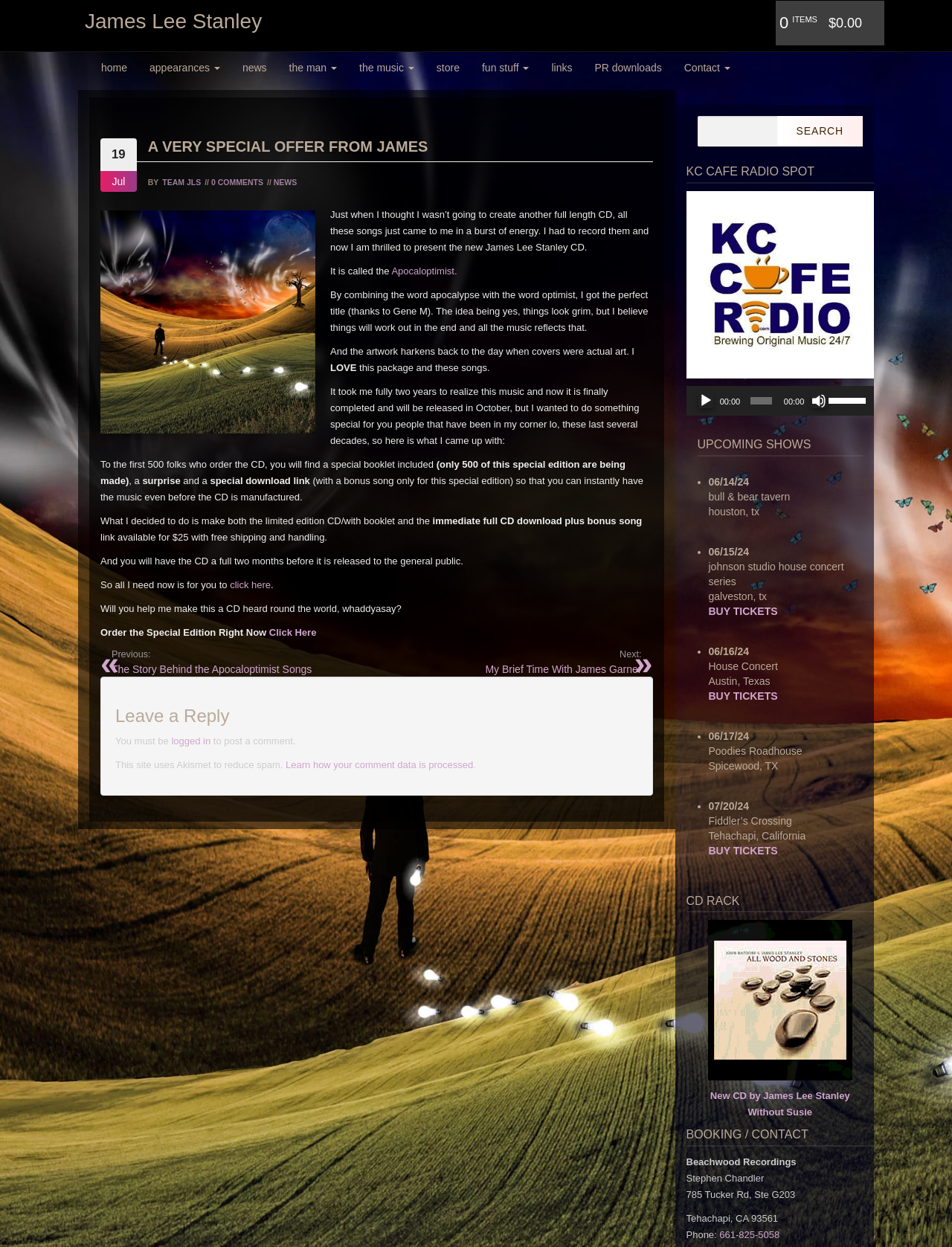When will the CD be released to the general public?
Refer to the image and respond with a one-word or short-phrase answer.

October